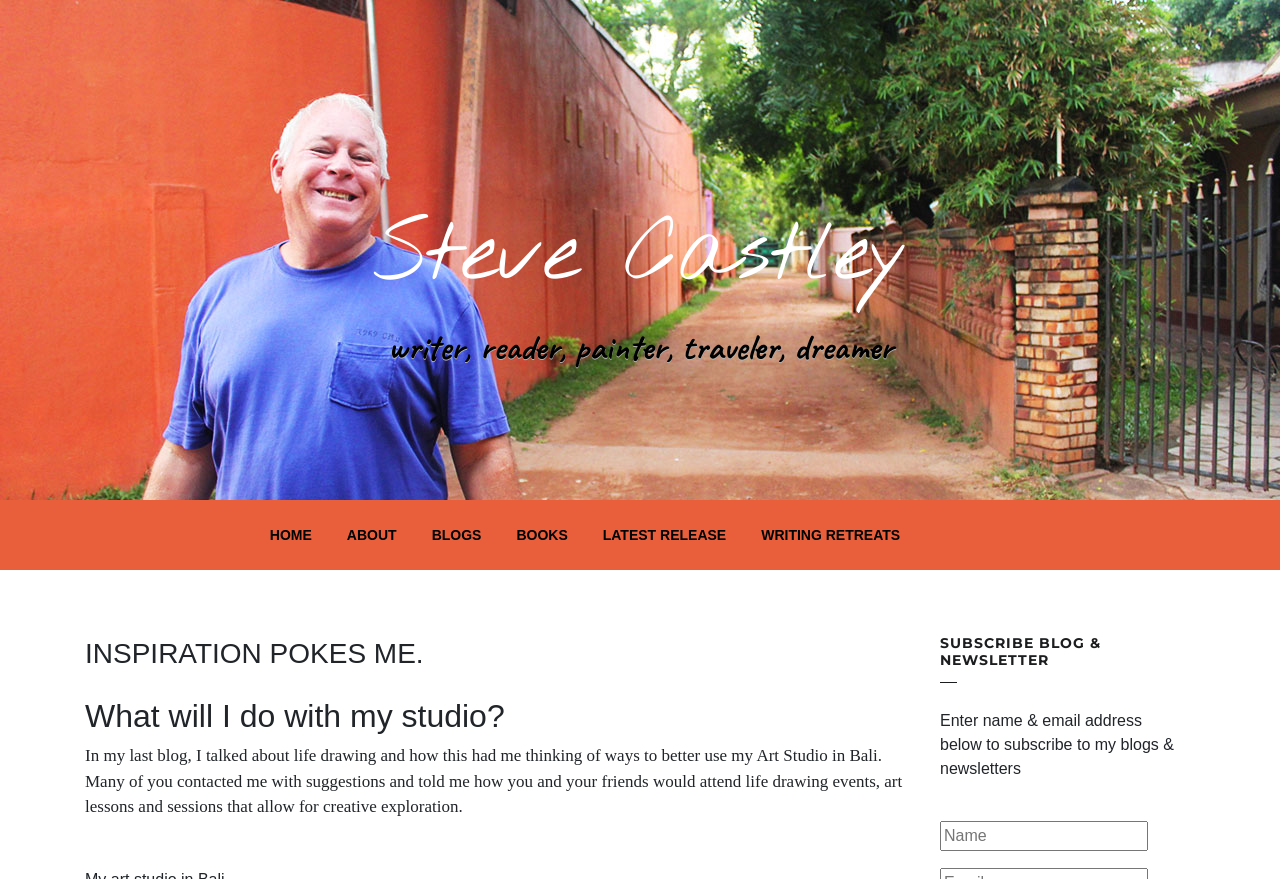Predict the bounding box coordinates of the UI element that matches this description: "Home". The coordinates should be in the format [left, top, right, bottom] with each value between 0 and 1.

[0.197, 0.581, 0.257, 0.637]